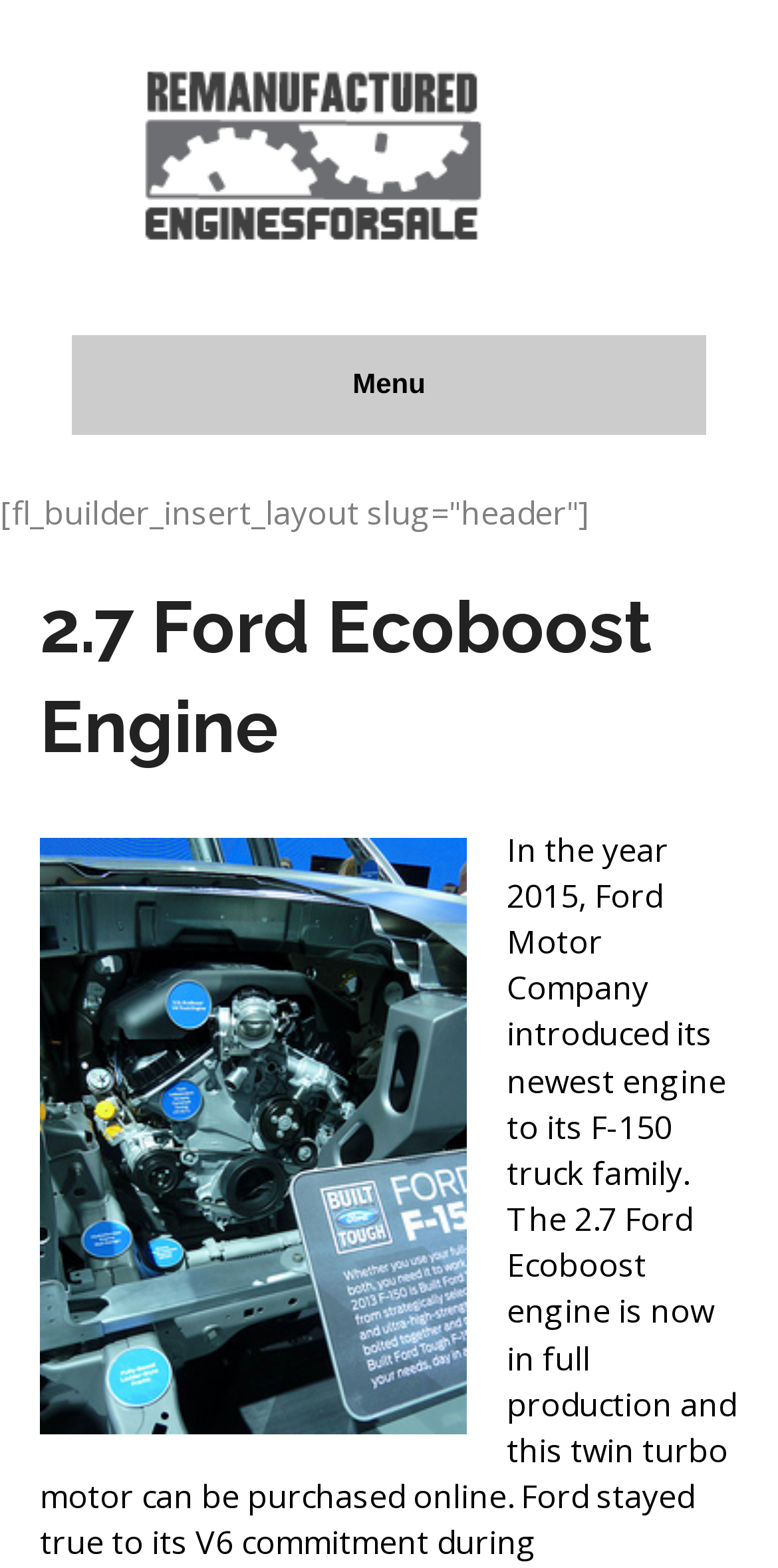What is the purpose of the website?
Look at the image and respond with a one-word or short-phrase answer.

Selling remanufactured engines